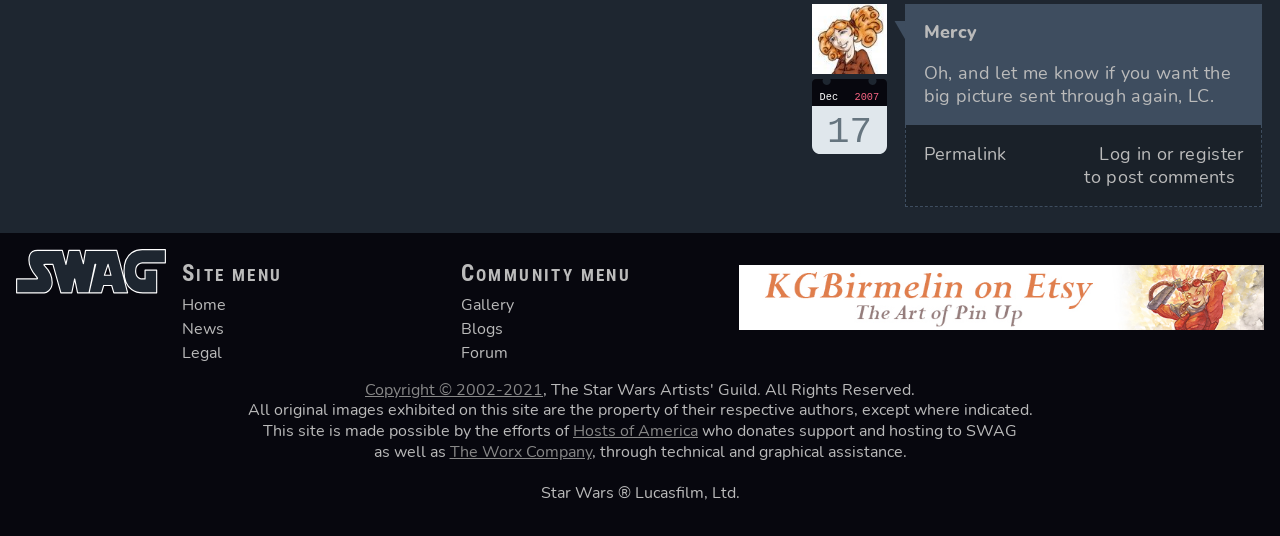Bounding box coordinates are specified in the format (top-left x, top-left y, bottom-right x, bottom-right y). All values are floating point numbers bounded between 0 and 1. Please provide the bounding box coordinate of the region this sentence describes: Home

[0.142, 0.548, 0.177, 0.589]